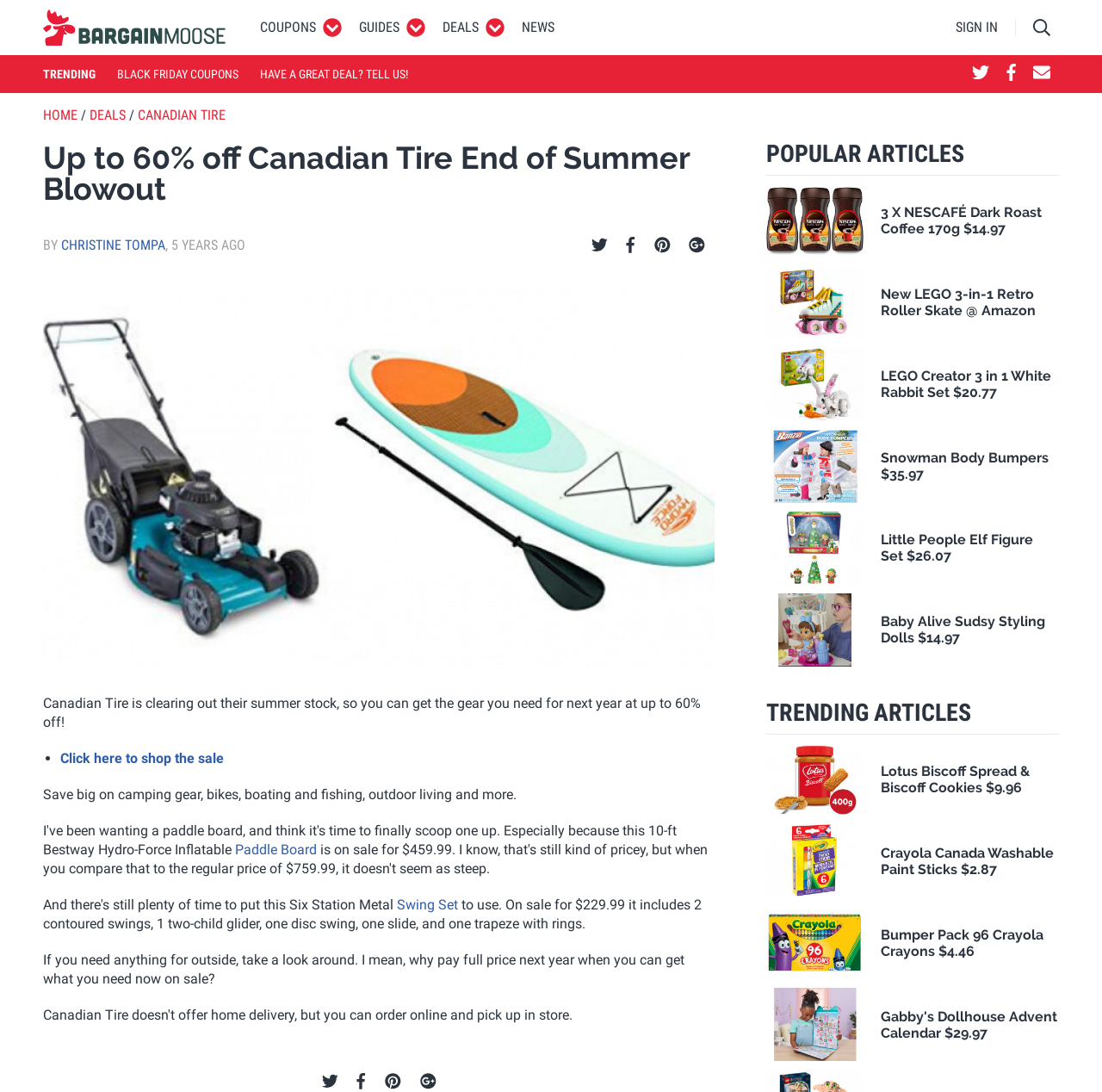Find the bounding box coordinates of the element to click in order to complete the given instruction: "Click on the 'Click here to shop the sale' link."

[0.055, 0.687, 0.203, 0.702]